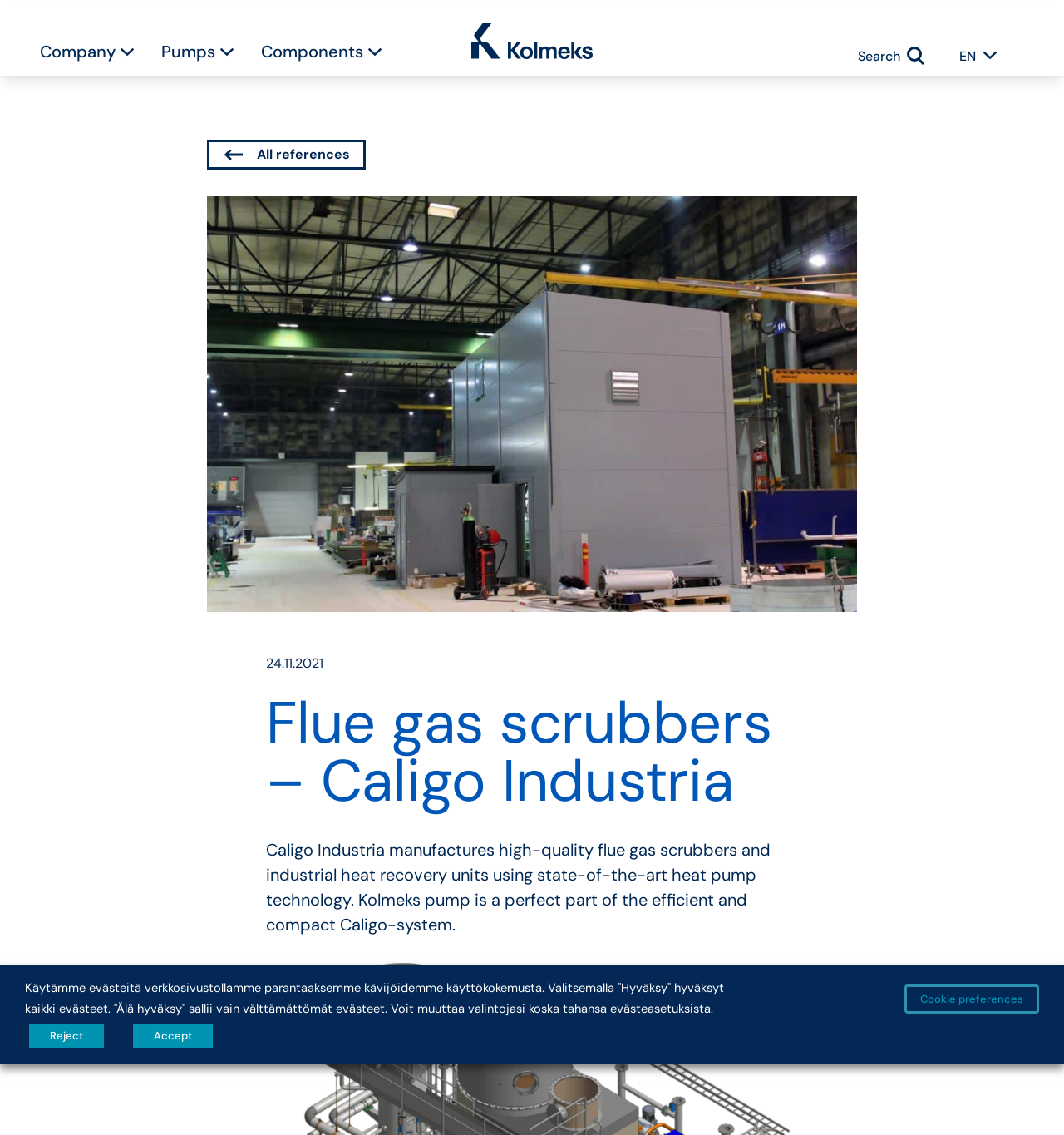Determine the bounding box coordinates for the UI element with the following description: "Toggle Dropdown". The coordinates should be four float numbers between 0 and 1, represented as [left, top, right, bottom].

[0.345, 0.038, 0.359, 0.058]